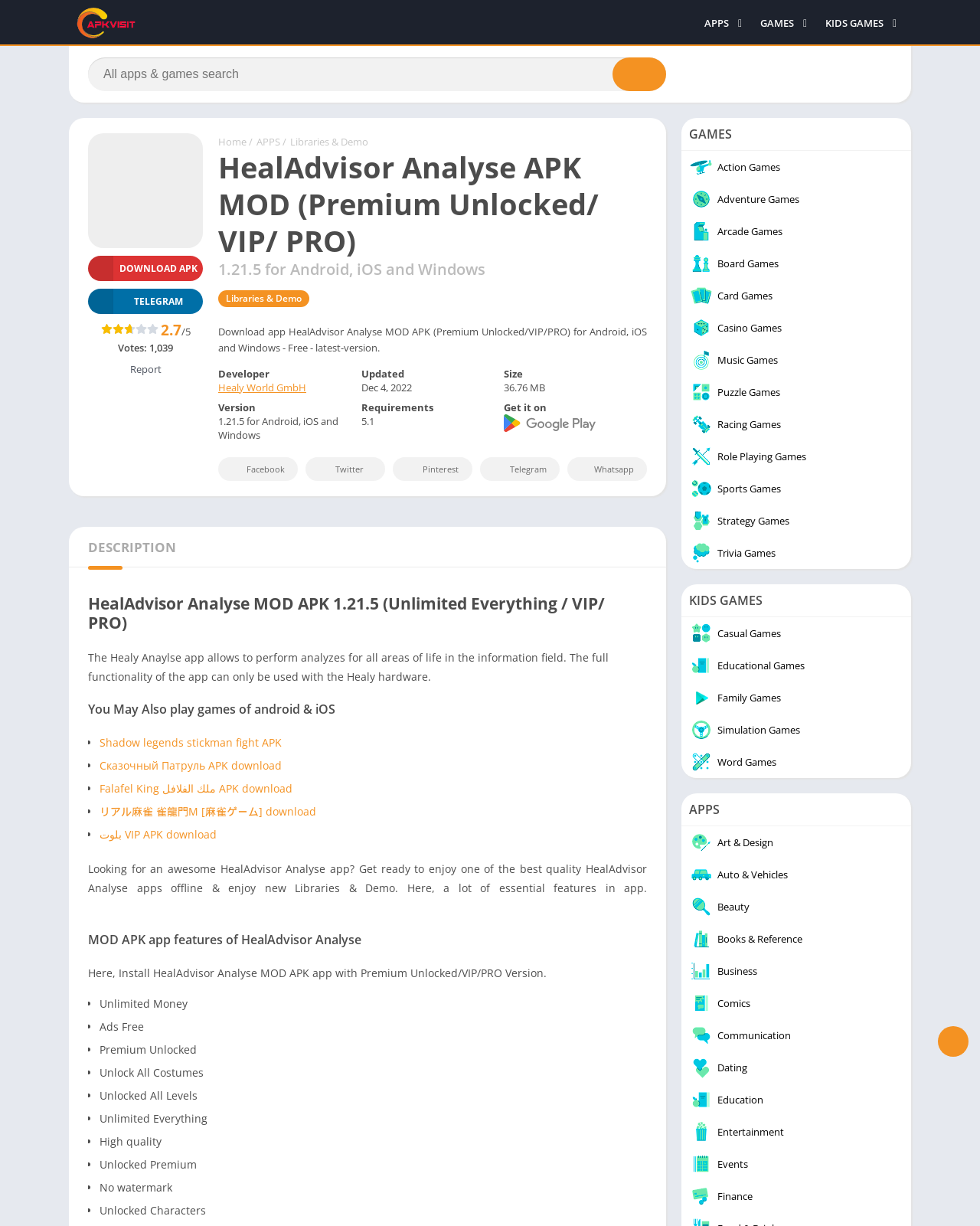What is the rating of the HealAdvisor Analyse app?
Please analyze the image and answer the question with as much detail as possible.

The rating of the HealAdvisor Analyse app can be found in the webpage content, specifically in the section that displays the app's rating, where it is stated that the rating is '2.7/5' based on '1,039' votes.